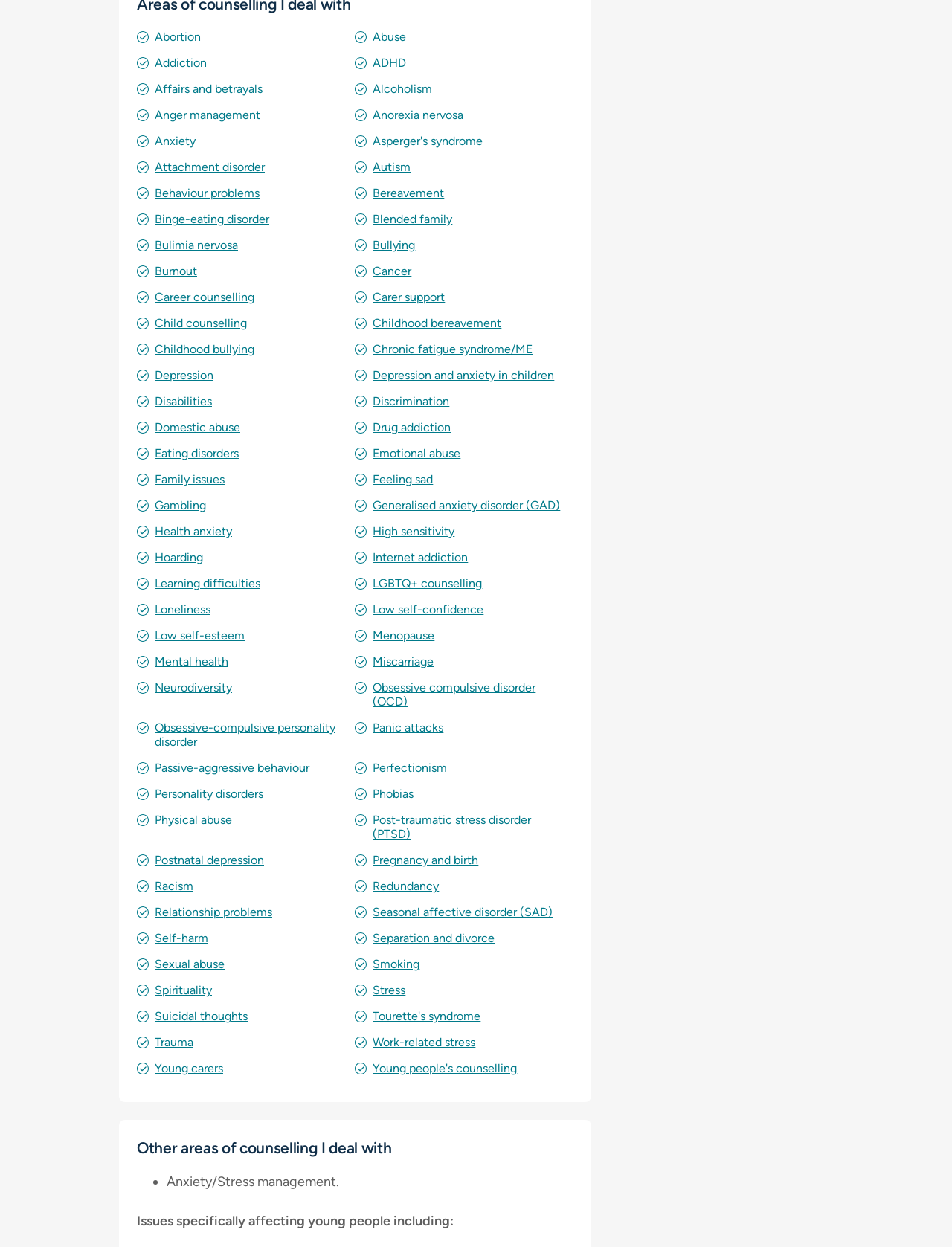Provide the bounding box coordinates of the HTML element described by the text: "Obsessive compulsive disorder (OCD)".

[0.392, 0.546, 0.563, 0.568]